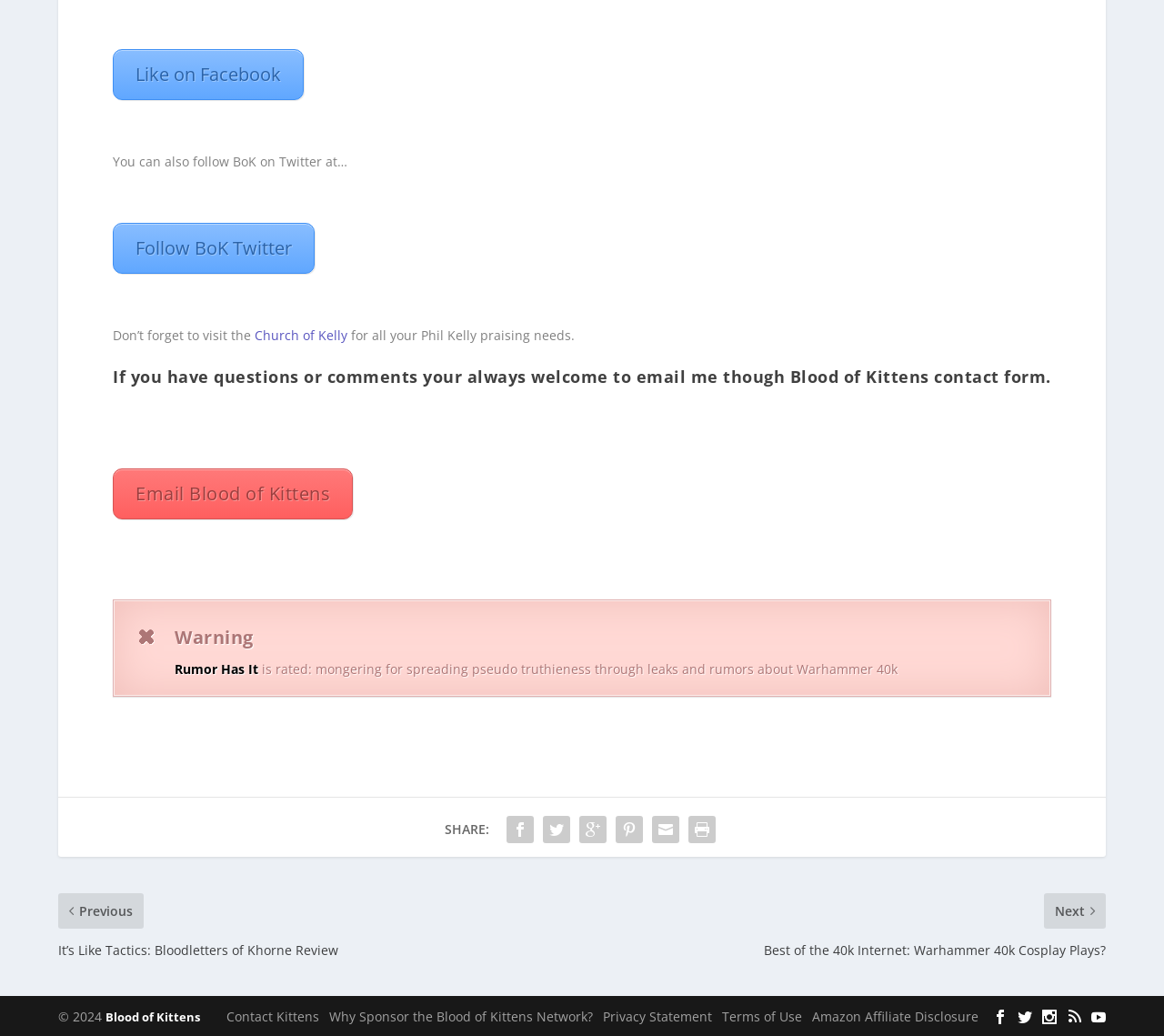Locate the bounding box coordinates of the element you need to click to accomplish the task described by this instruction: "Like on Facebook".

[0.097, 0.073, 0.261, 0.122]